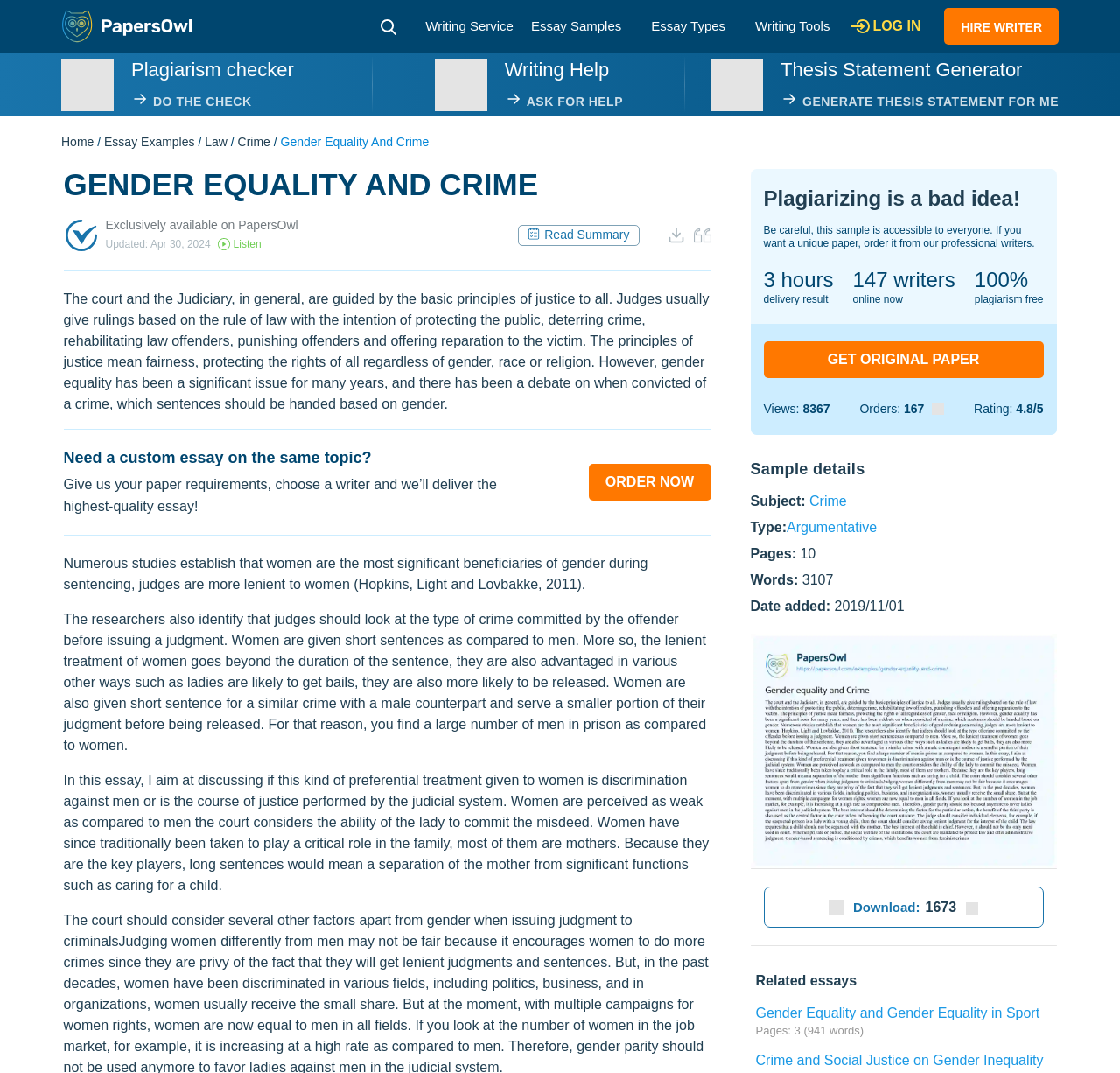Please find the bounding box coordinates of the element that you should click to achieve the following instruction: "Download the essay". The coordinates should be presented as four float numbers between 0 and 1: [left, top, right, bottom].

[0.682, 0.826, 0.932, 0.865]